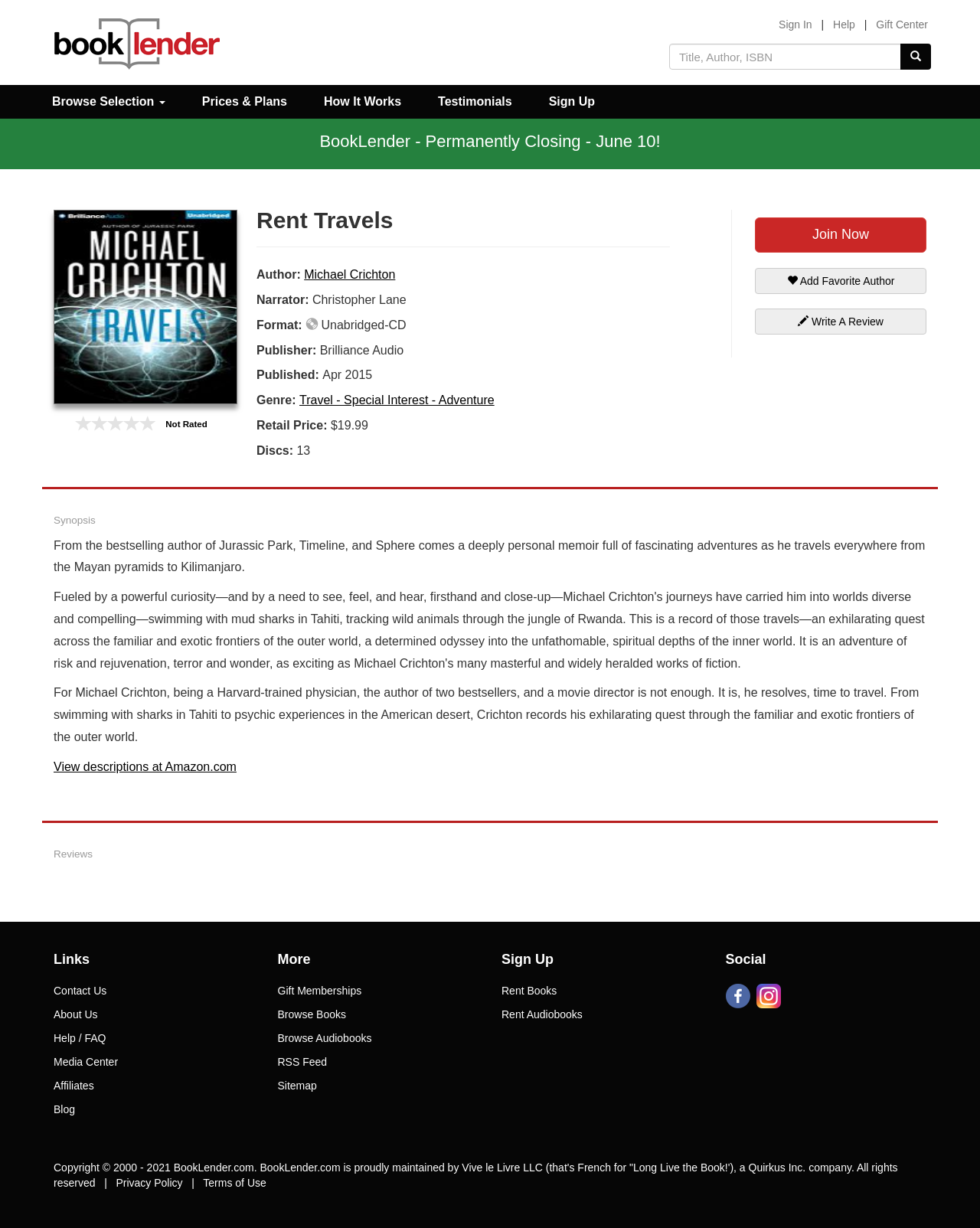Please specify the bounding box coordinates in the format (top-left x, top-left y, bottom-right x, bottom-right y), with values ranging from 0 to 1. Identify the bounding box for the UI component described as follows: RSS Feed

[0.283, 0.855, 0.488, 0.875]